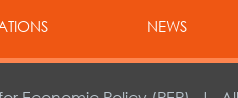Review the image closely and give a comprehensive answer to the question: What is the context surrounding the IDRC logo?

The caption states that the context surrounding the IDRC logo includes discussions about the emphasis on social gender norms and the need for effective policies to fortify women's rights and economic opportunities.